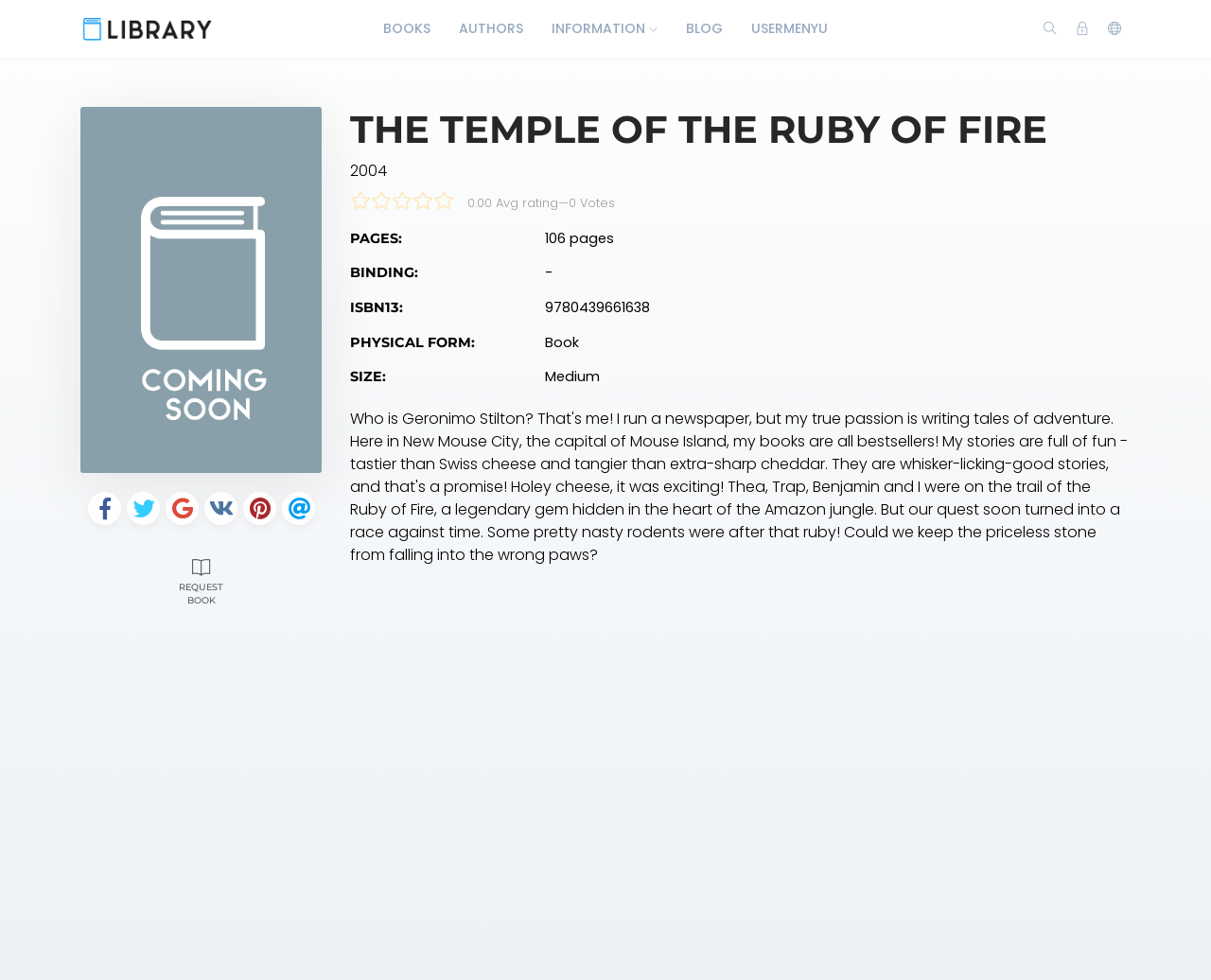For the following element description, predict the bounding box coordinates in the format (top-left x, top-left y, bottom-right x, bottom-right y). All values should be floating point numbers between 0 and 1. Description: UserMenyu

[0.609, 0.0, 0.695, 0.059]